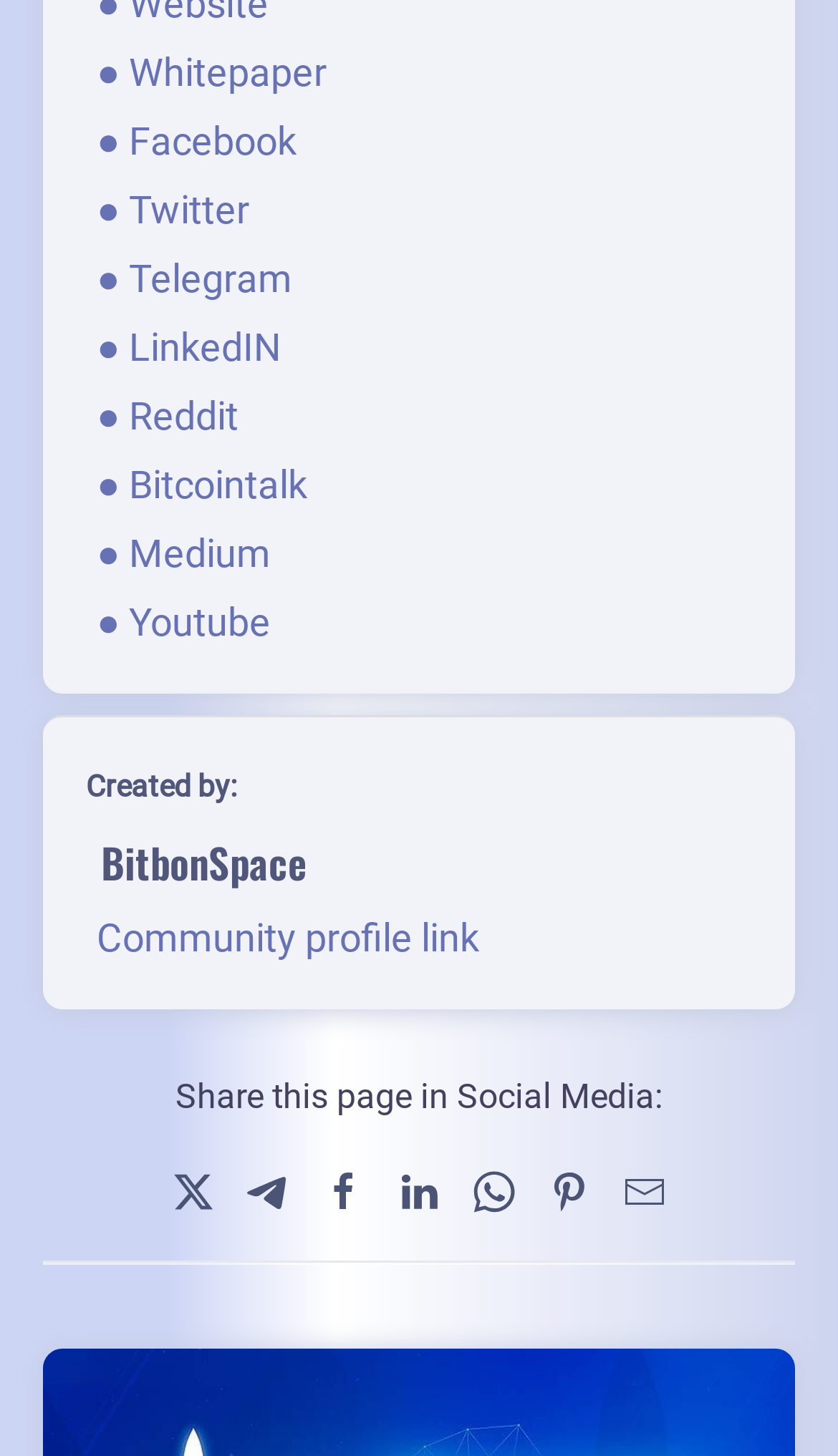What is the name of the community profile?
Provide a detailed answer to the question, using the image to inform your response.

The community profile name can be found in the LayoutTable element with the heading 'BitbonSpace'.